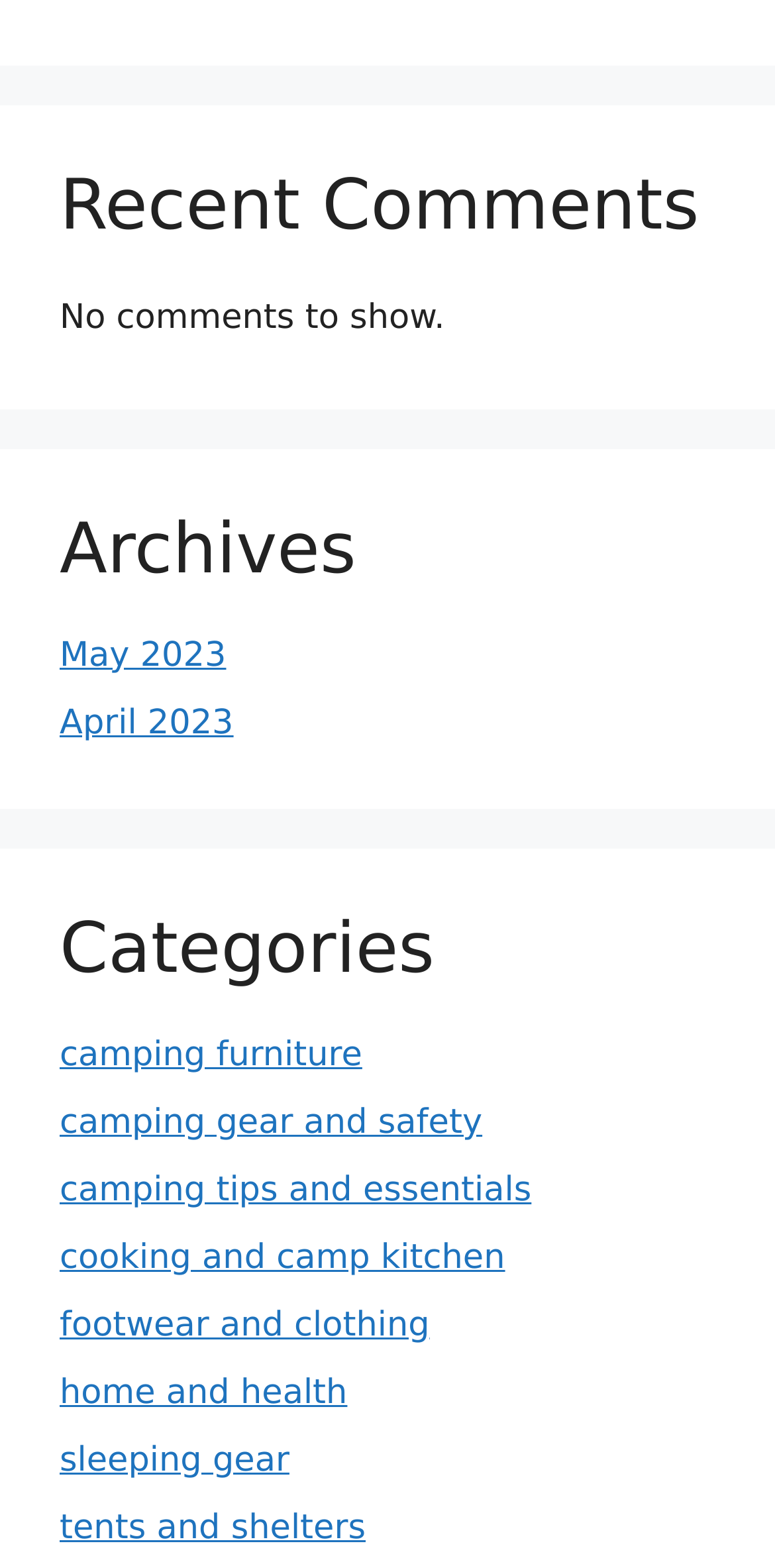Determine the bounding box coordinates of the clickable element to complete this instruction: "browse camping furniture category". Provide the coordinates in the format of four float numbers between 0 and 1, [left, top, right, bottom].

[0.077, 0.66, 0.467, 0.686]